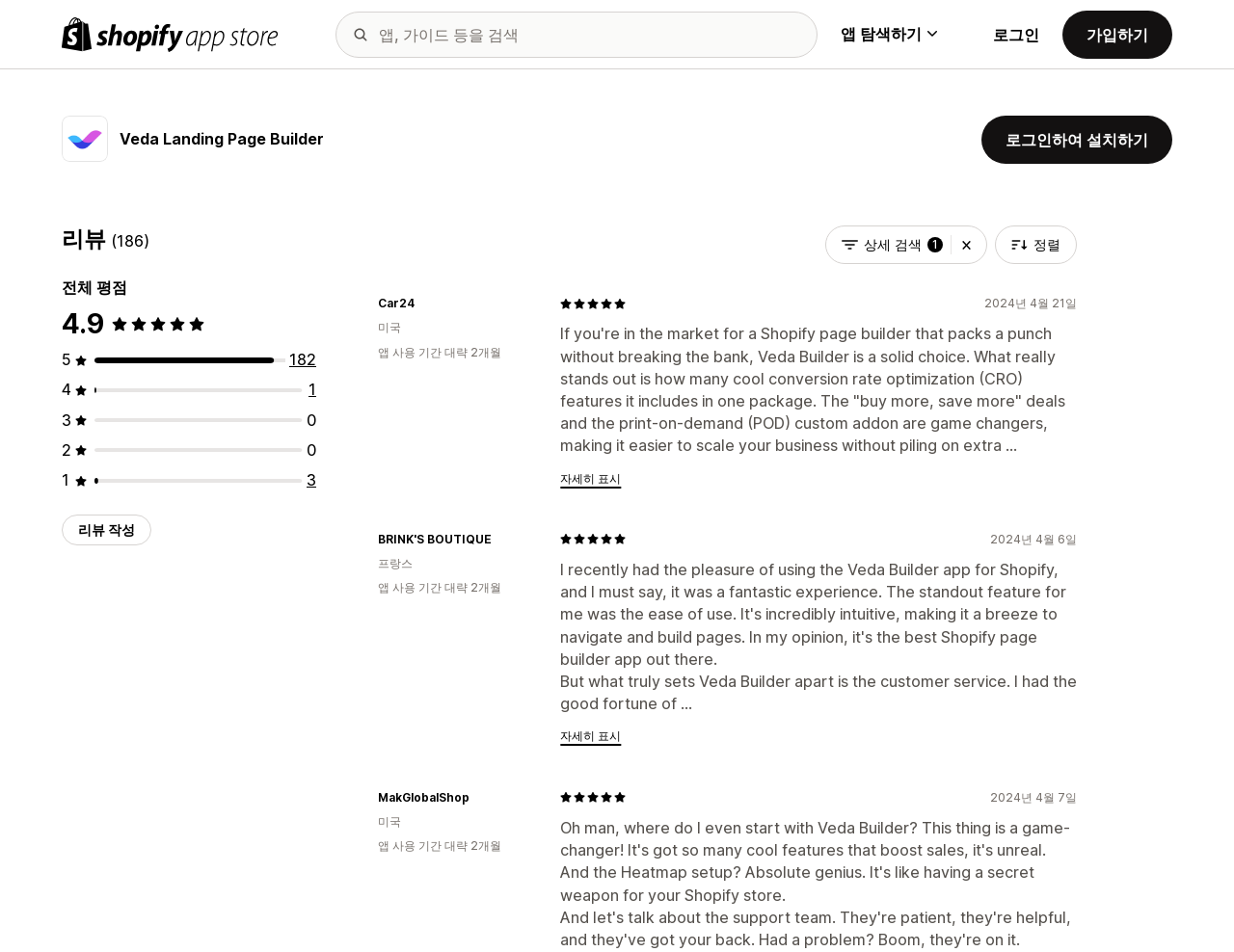Please examine the image and provide a detailed answer to the question: How many reviews are there for Veda Landing Page Builder?

I found the number of reviews by looking at the heading '리뷰 (186)' which indicates that there are 186 reviews for Veda Landing Page Builder.